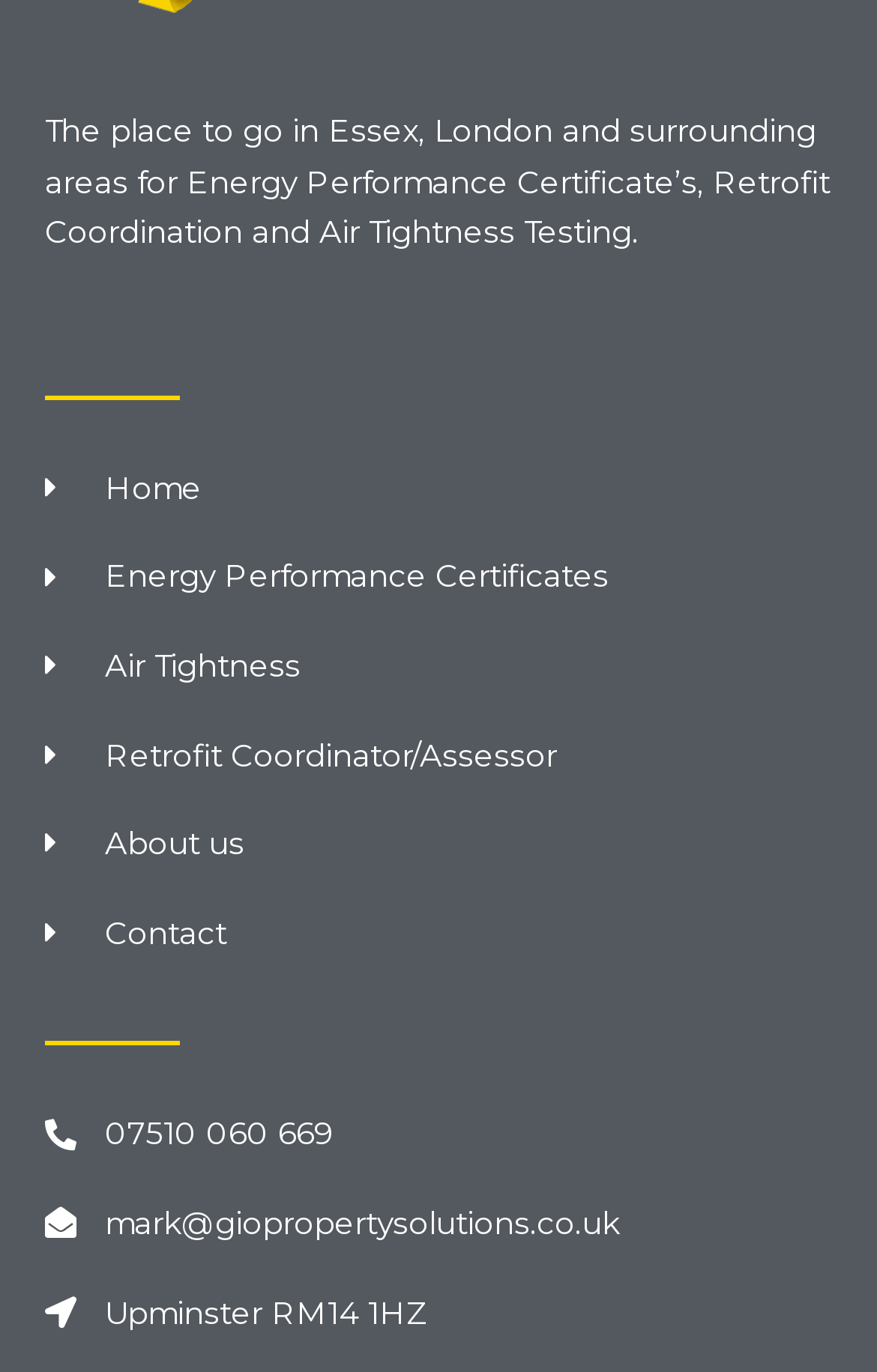Find the bounding box coordinates of the area that needs to be clicked in order to achieve the following instruction: "contact us". The coordinates should be specified as four float numbers between 0 and 1, i.e., [left, top, right, bottom].

[0.051, 0.661, 0.949, 0.698]